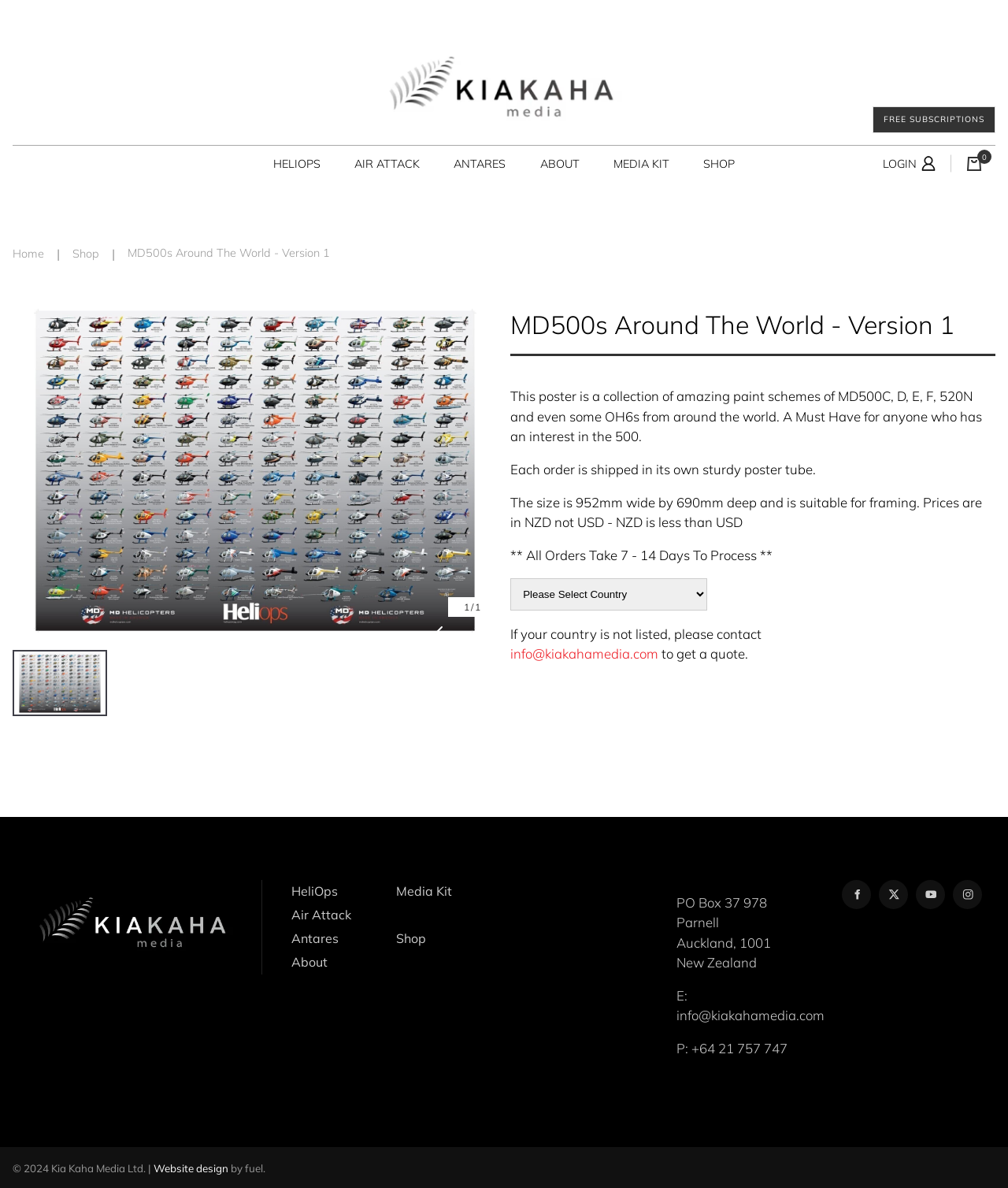What is the text above the image with the MD500s Around The World poster?
Using the visual information, answer the question in a single word or phrase.

This poster is a collection...